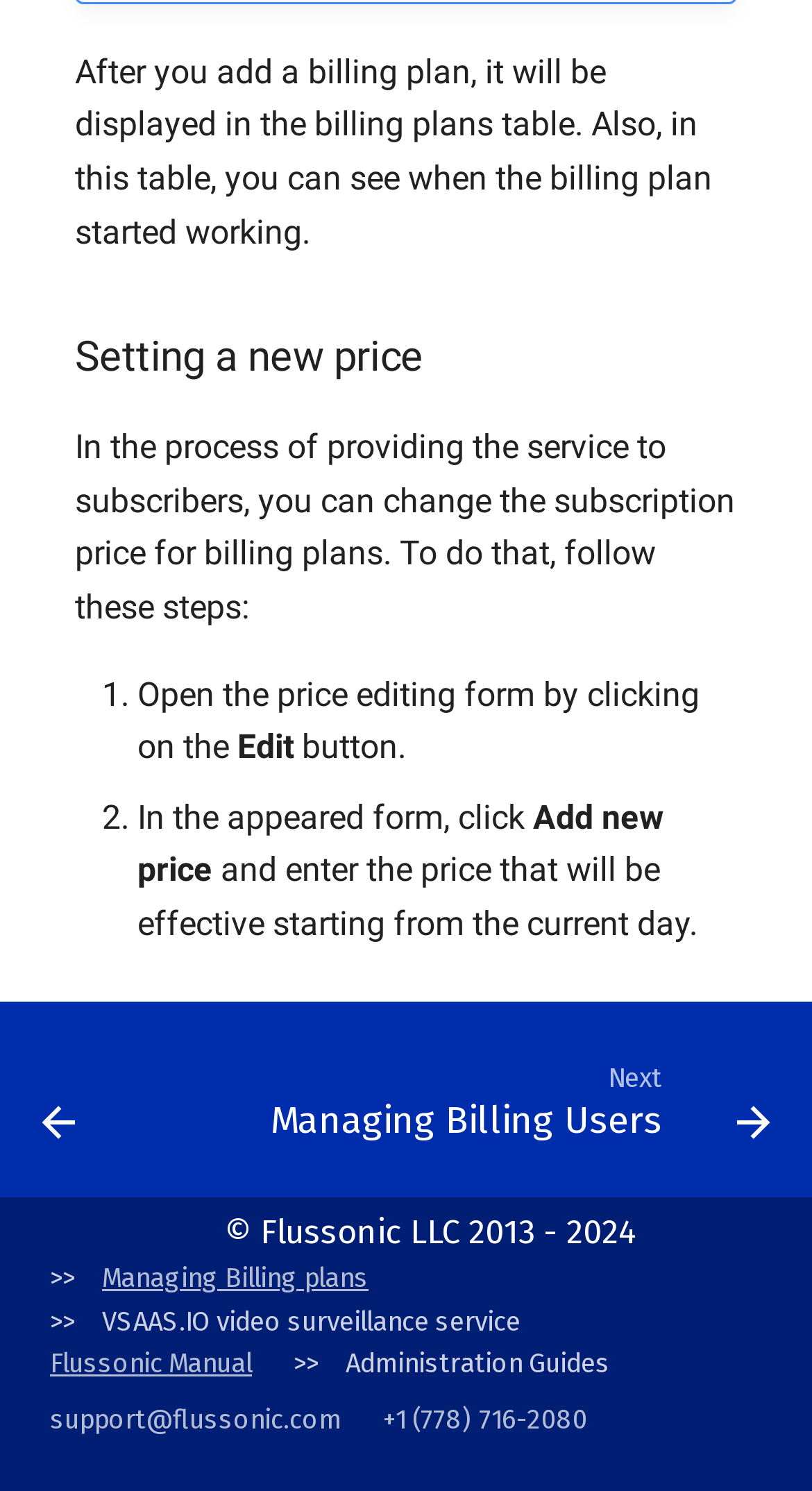Identify the bounding box coordinates for the element that needs to be clicked to fulfill this instruction: "Click the 'Add new price' link". Provide the coordinates in the format of four float numbers between 0 and 1: [left, top, right, bottom].

[0.169, 0.535, 0.818, 0.597]